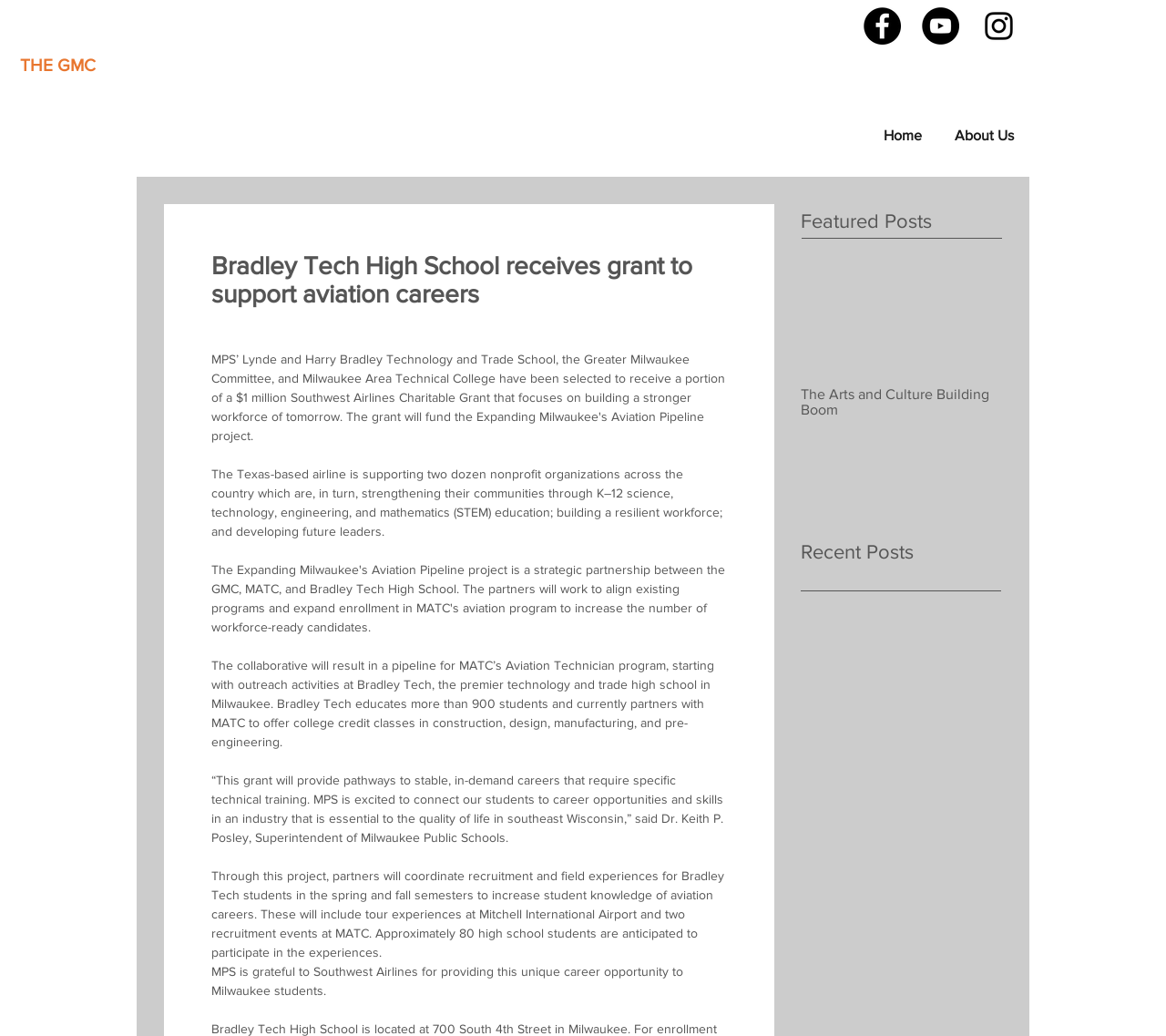Return the bounding box coordinates of the UI element that corresponds to this description: "aria-label="Instagram"". The coordinates must be given as four float numbers in the range of 0 and 1, [left, top, right, bottom].

[0.841, 0.007, 0.873, 0.043]